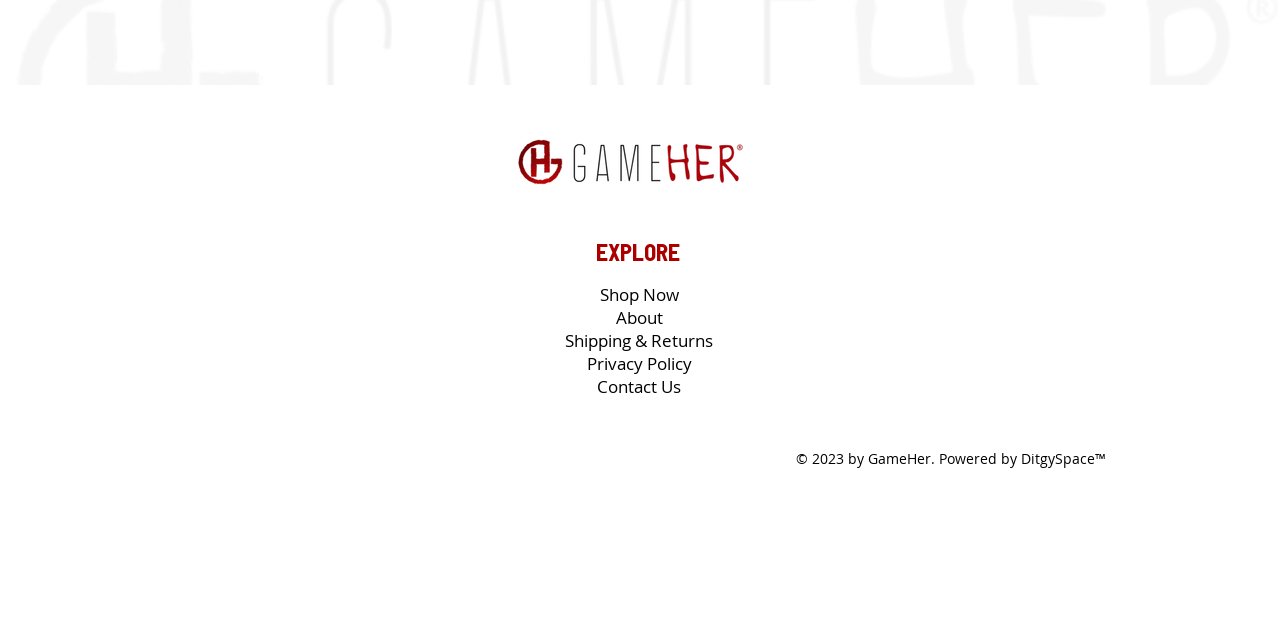Find the bounding box of the web element that fits this description: "Shop Now".

[0.468, 0.448, 0.53, 0.477]